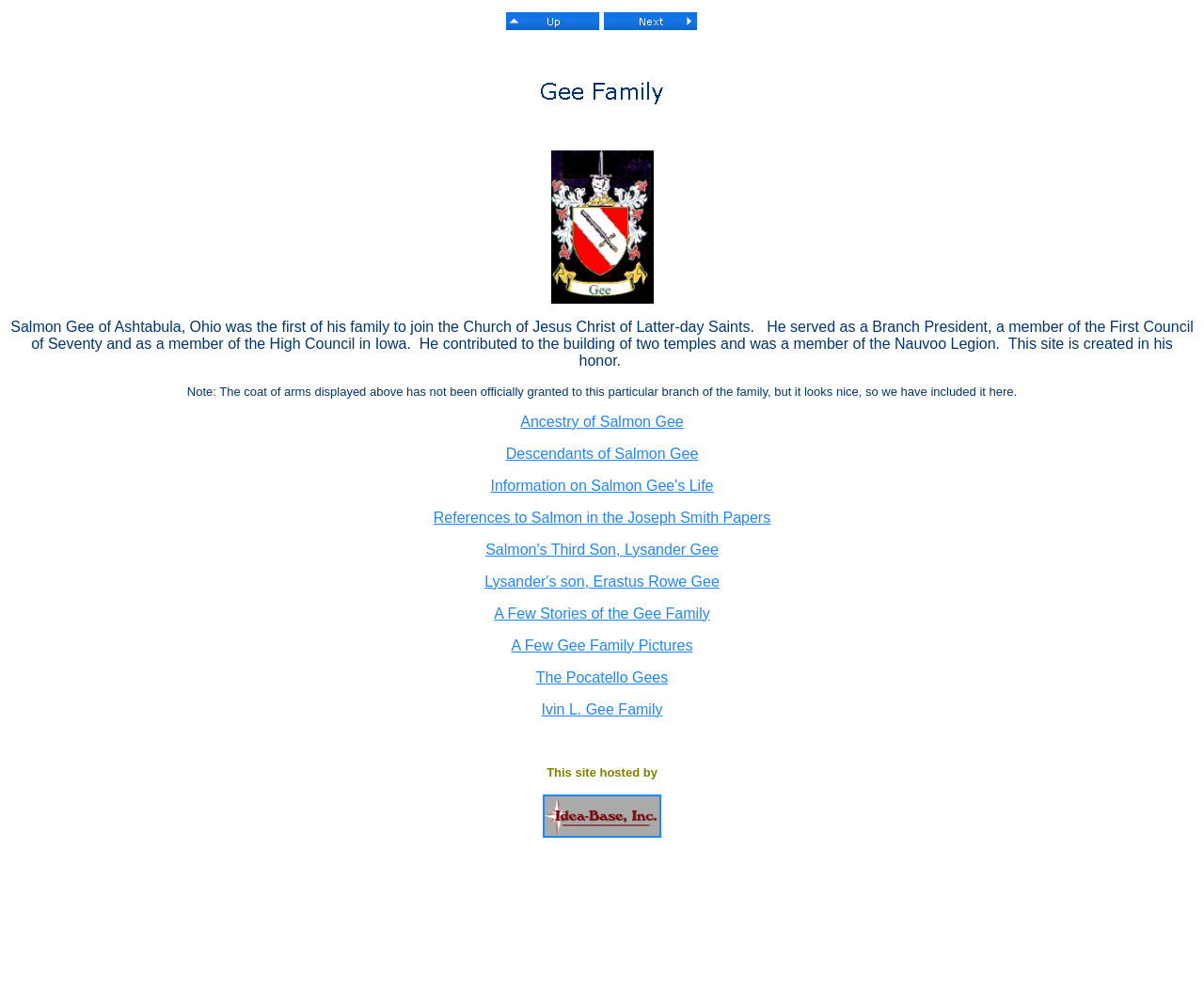Refer to the image and answer the question with as much detail as possible: What is the name of the first Gee family member to join the Church of Jesus Christ of Latter-day Saints?

According to the StaticText element, 'Salmon Gee of Ashtabula, Ohio was the first of his family to join the Church of Jesus Christ of Latter-day Saints.' This indicates that Salmon Gee was the first Gee family member to join the Church of Jesus Christ of Latter-day Saints.